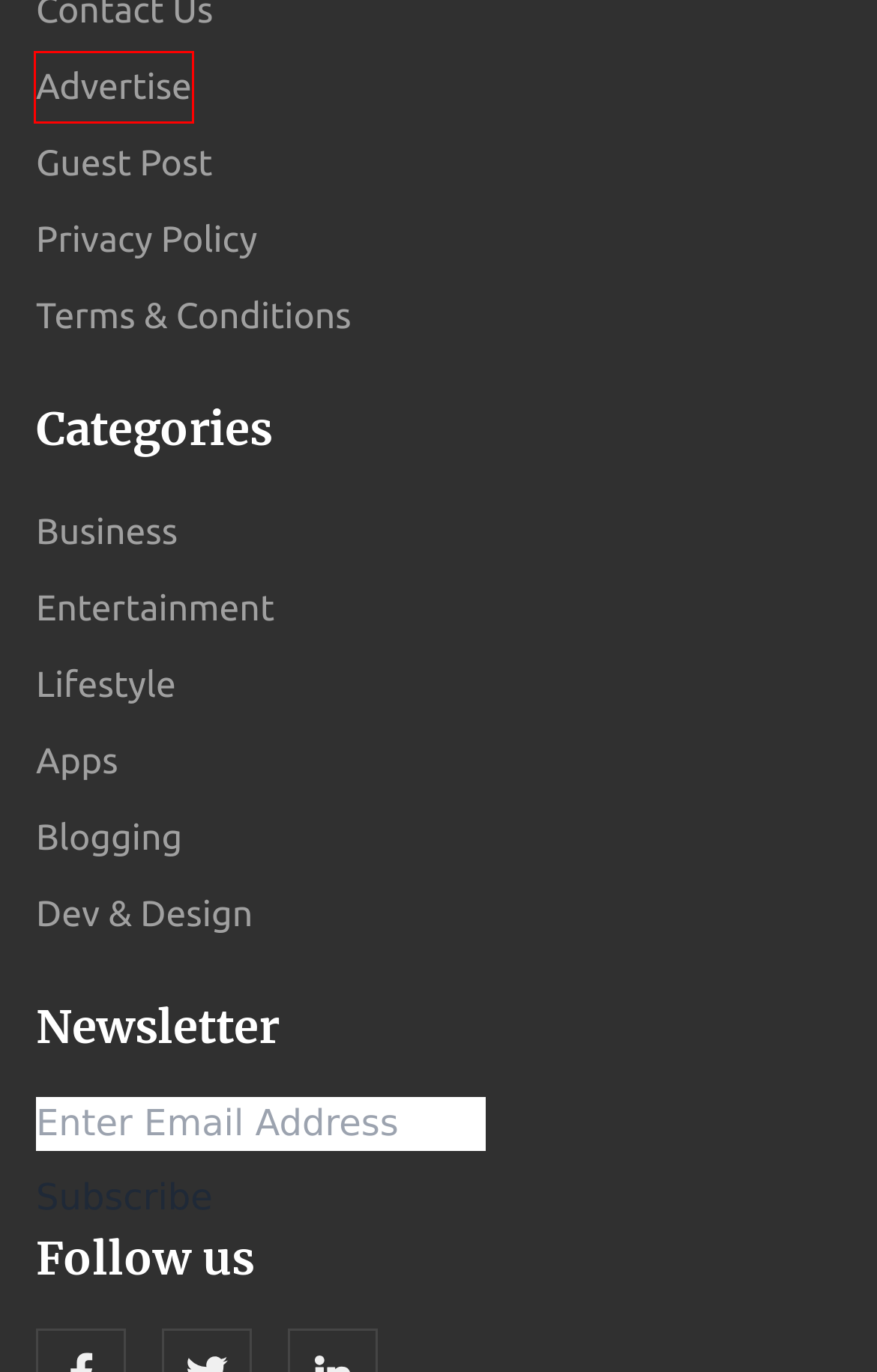Observe the provided screenshot of a webpage with a red bounding box around a specific UI element. Choose the webpage description that best fits the new webpage after you click on the highlighted element. These are your options:
A. Advertise with Us- ContentRally
B. Latest Dev & Design News & Topics: ContentRally.com
C. Latest Blogging News & Topics: ContentRally.com
D. Read Our Privacy Policy - ContentRally
E. Tips For Protecting Your Overseas Shipments
F. Submit Guest Post - Content Rally | Publish Your Own Intellect
G. Latest Entertainment News & Topics: ContentRally
H. Latest Apps News & Topics: ContentRally.com

A